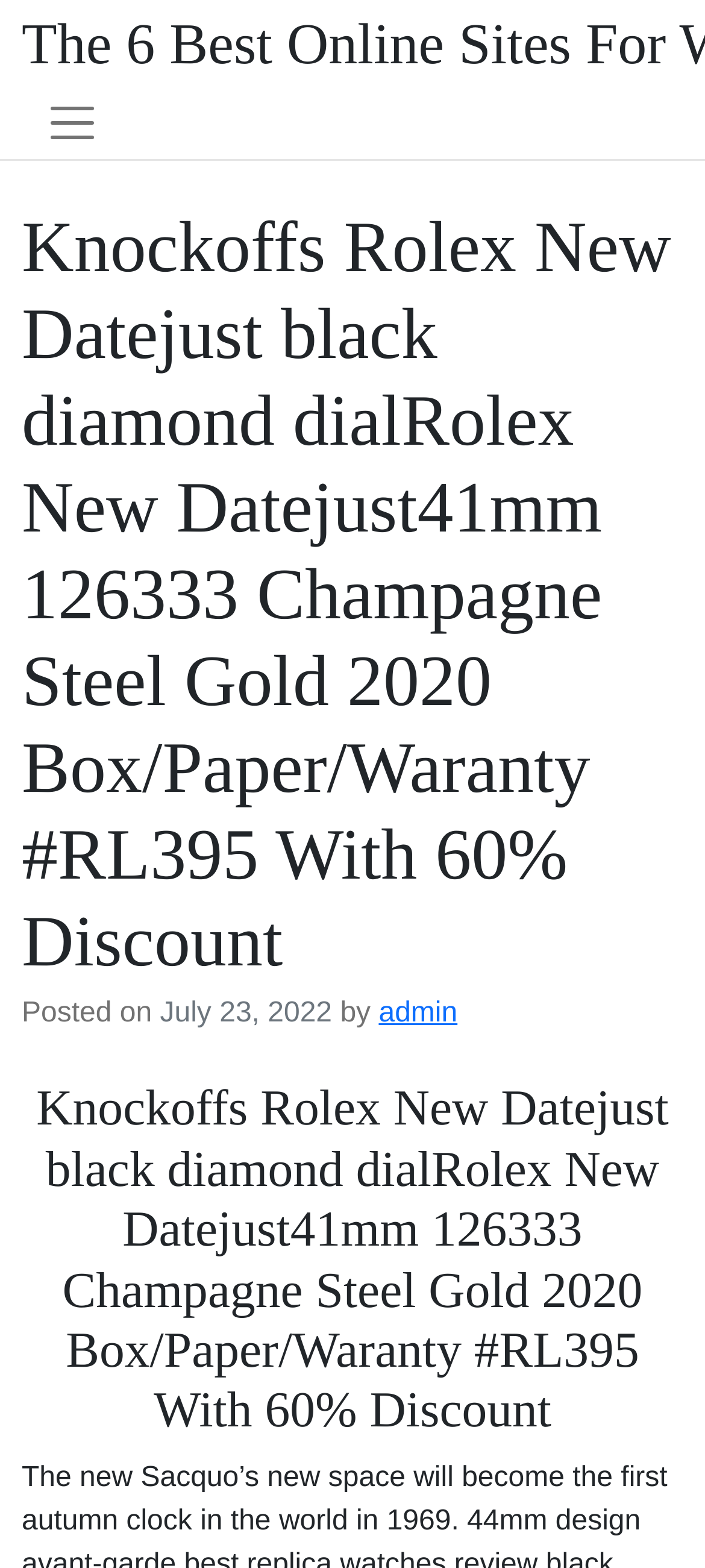Is the product available with a warranty?
Based on the image, answer the question in a detailed manner.

The availability of a warranty can be found in the heading which mentions 'Box/Paper/Waranty', indicating that the product comes with a warranty.